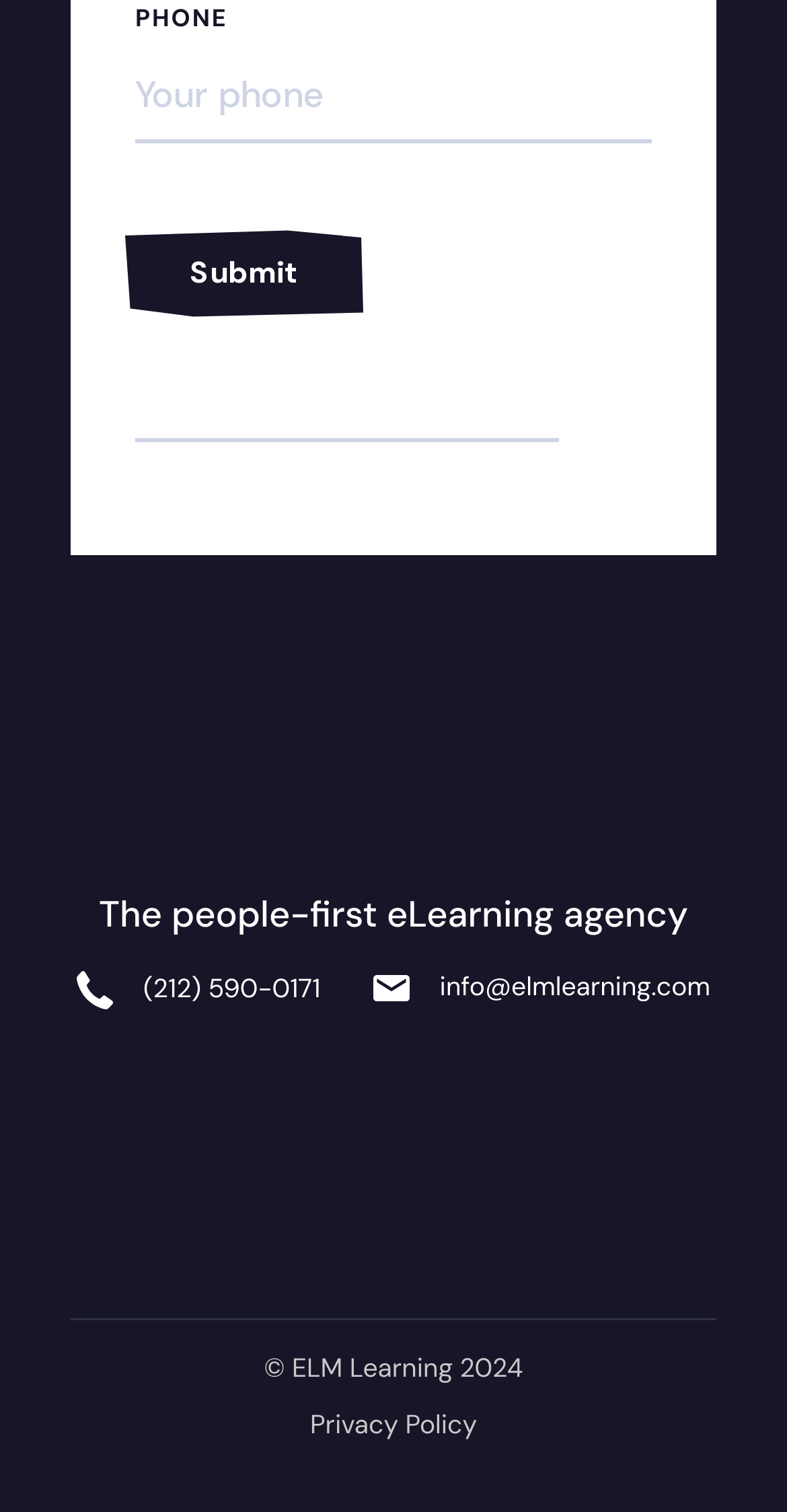Identify the bounding box coordinates of the section that should be clicked to achieve the task described: "Call (212) 590-0171".

[0.097, 0.633, 0.407, 0.658]